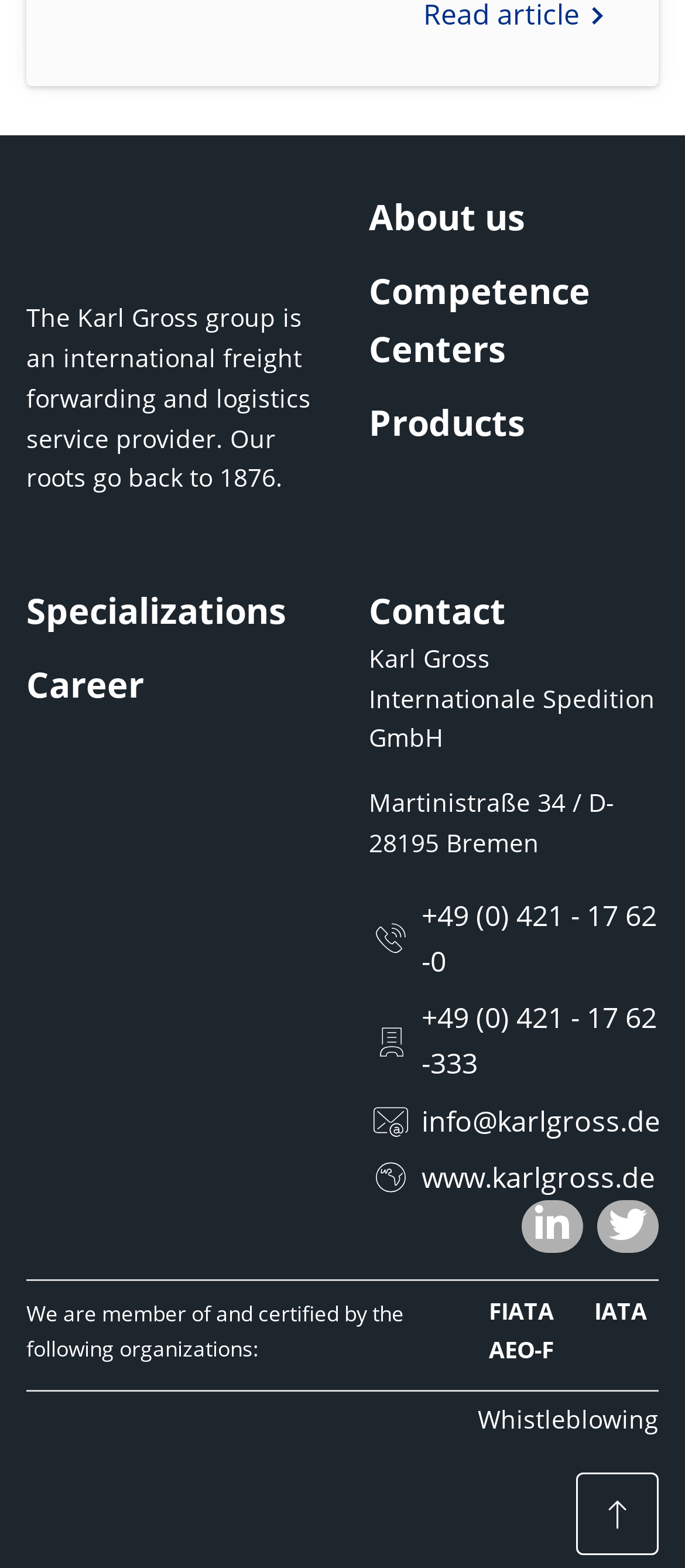Refer to the image and answer the question with as much detail as possible: What is the company name?

The company name can be found in the StaticText element with the text 'Karl Gross Internationale Spedition GmbH' located at [0.538, 0.409, 0.956, 0.481] coordinates.